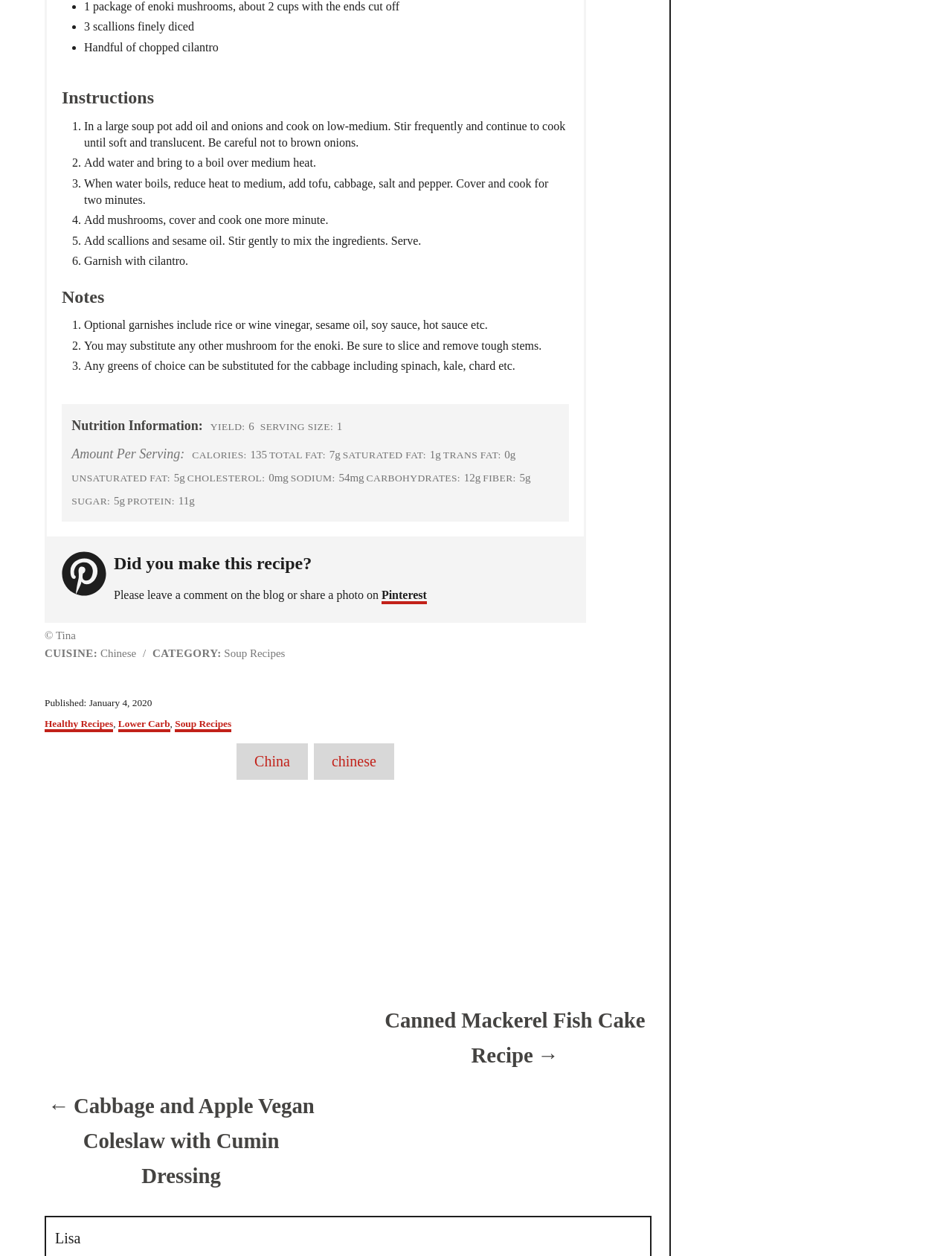Identify the bounding box coordinates of the element that should be clicked to fulfill this task: "Read the notes". The coordinates should be provided as four float numbers between 0 and 1, i.e., [left, top, right, bottom].

[0.065, 0.227, 0.598, 0.247]